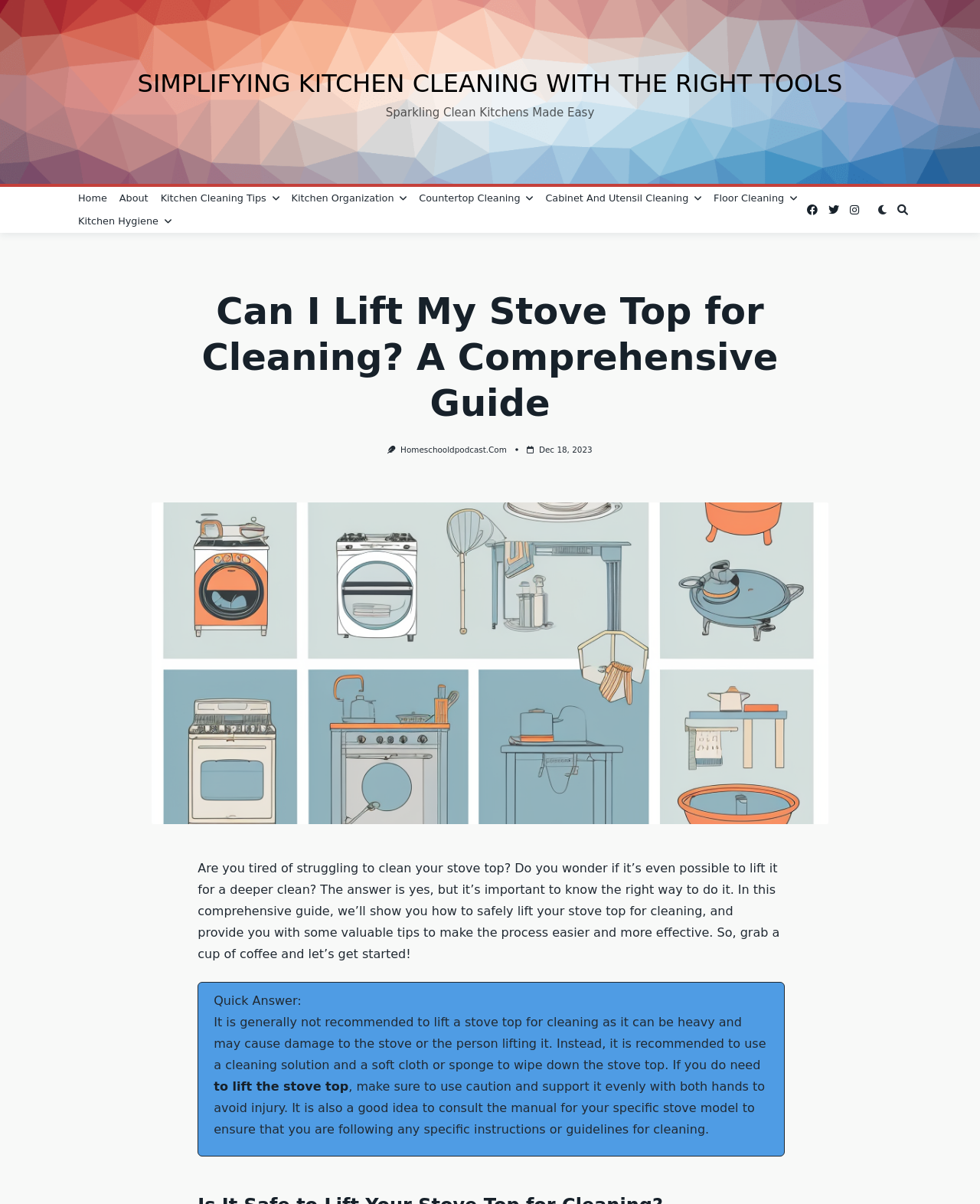Specify the bounding box coordinates of the area to click in order to follow the given instruction: "Click on the 'Countertop Cleaning' link."

[0.421, 0.155, 0.55, 0.174]